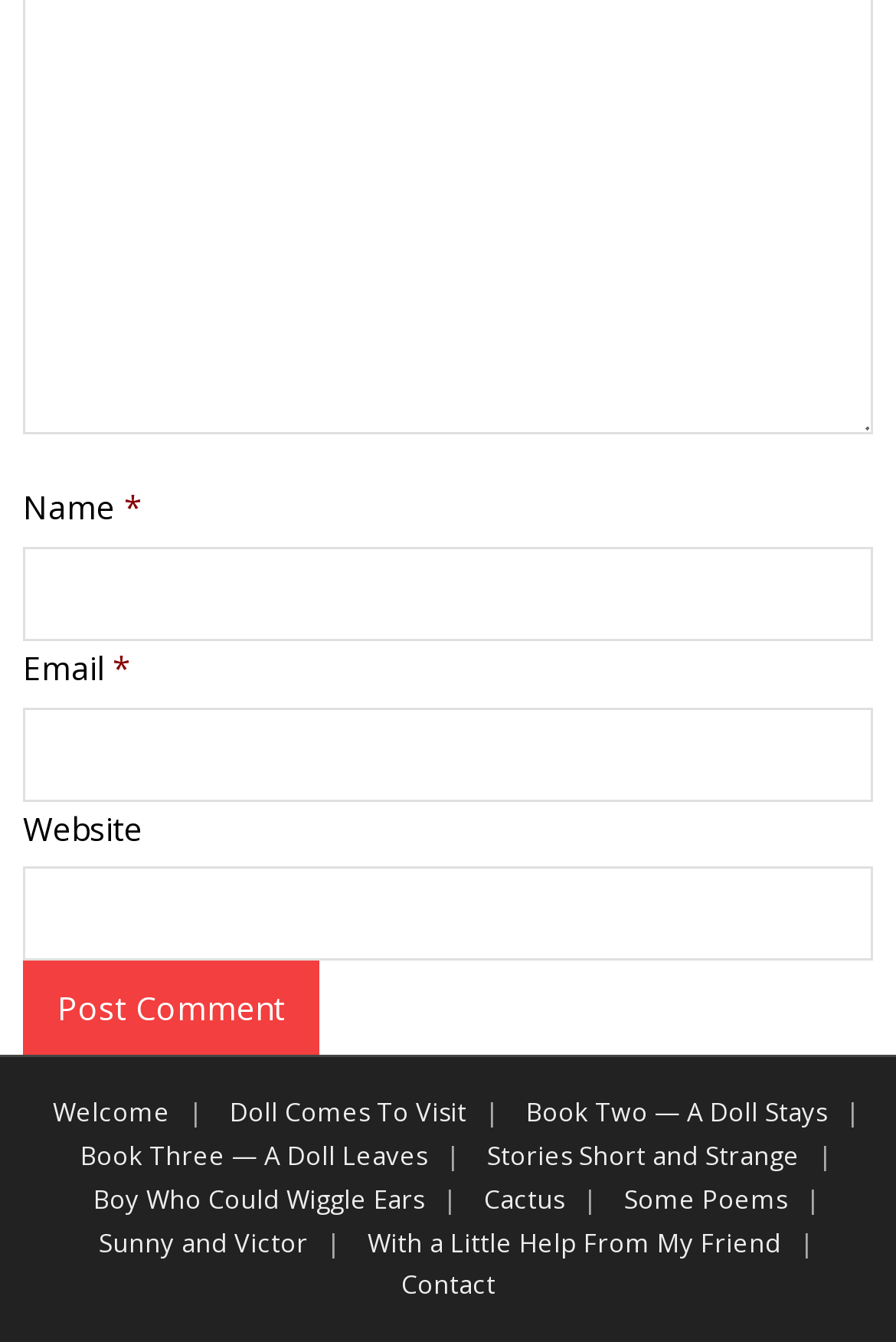Identify the bounding box of the UI element that matches this description: "parent_node: Email * name="email"".

[0.026, 0.527, 0.974, 0.597]